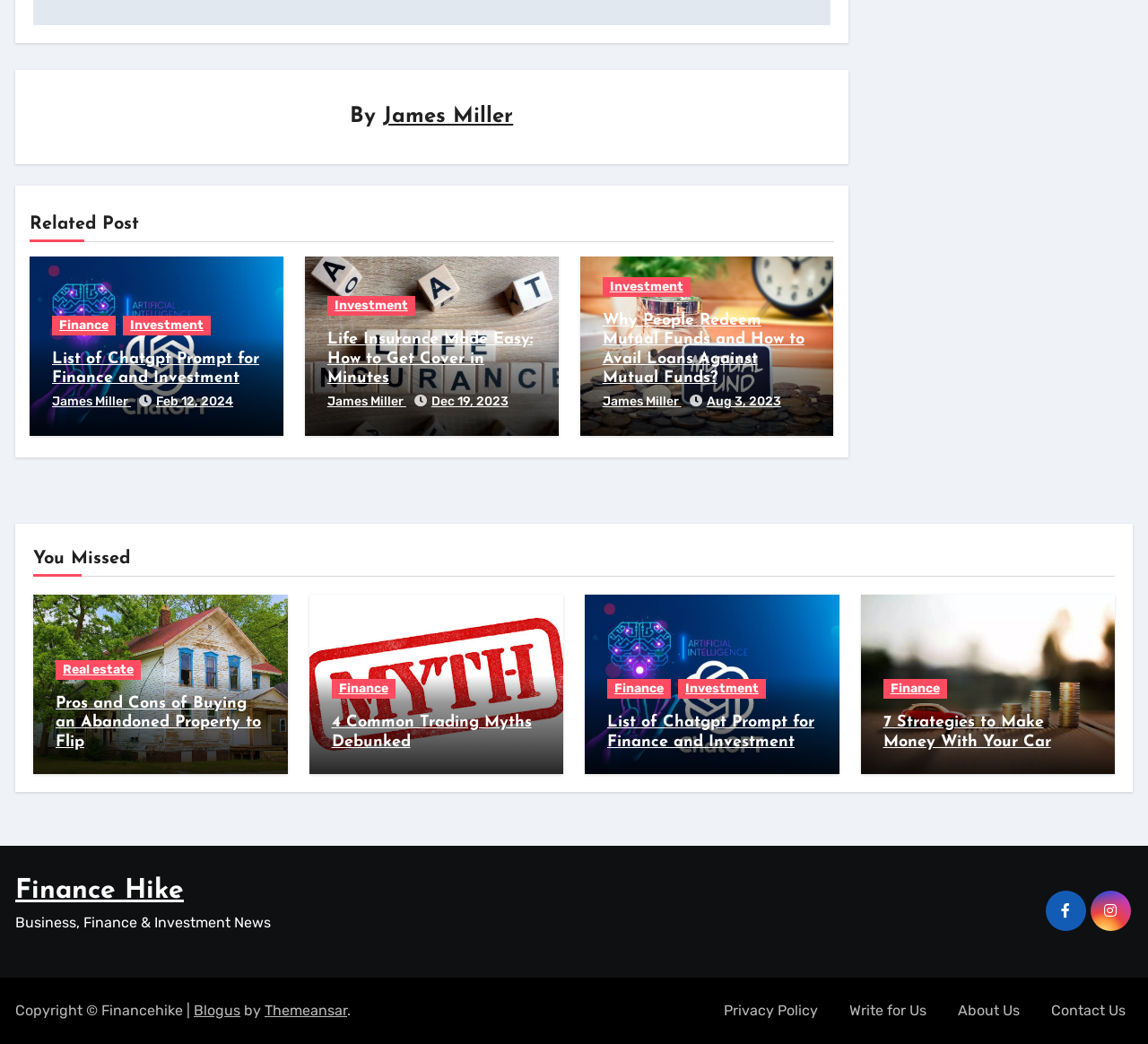For the element described, predict the bounding box coordinates as (top-left x, top-left y, bottom-right x, bottom-right y). All values should be between 0 and 1. Element description: 4 Common Trading Myths Debunked

[0.289, 0.684, 0.463, 0.719]